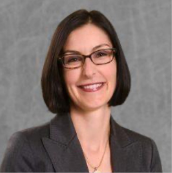What is the purpose of the portrait?
Look at the screenshot and respond with a single word or phrase.

To provide a personal touch